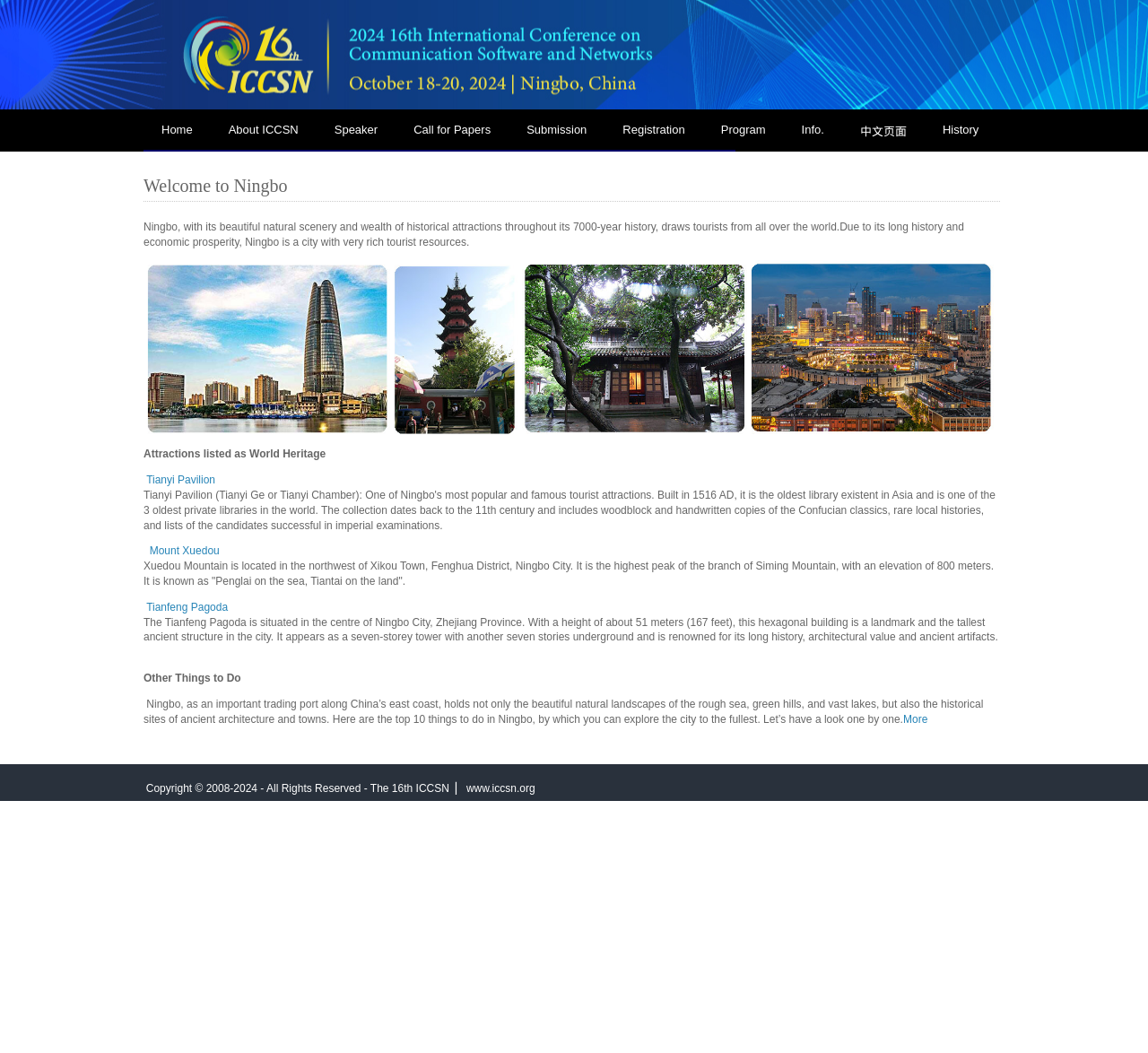Identify the bounding box coordinates necessary to click and complete the given instruction: "View the About ICCSN page".

[0.183, 0.104, 0.276, 0.142]